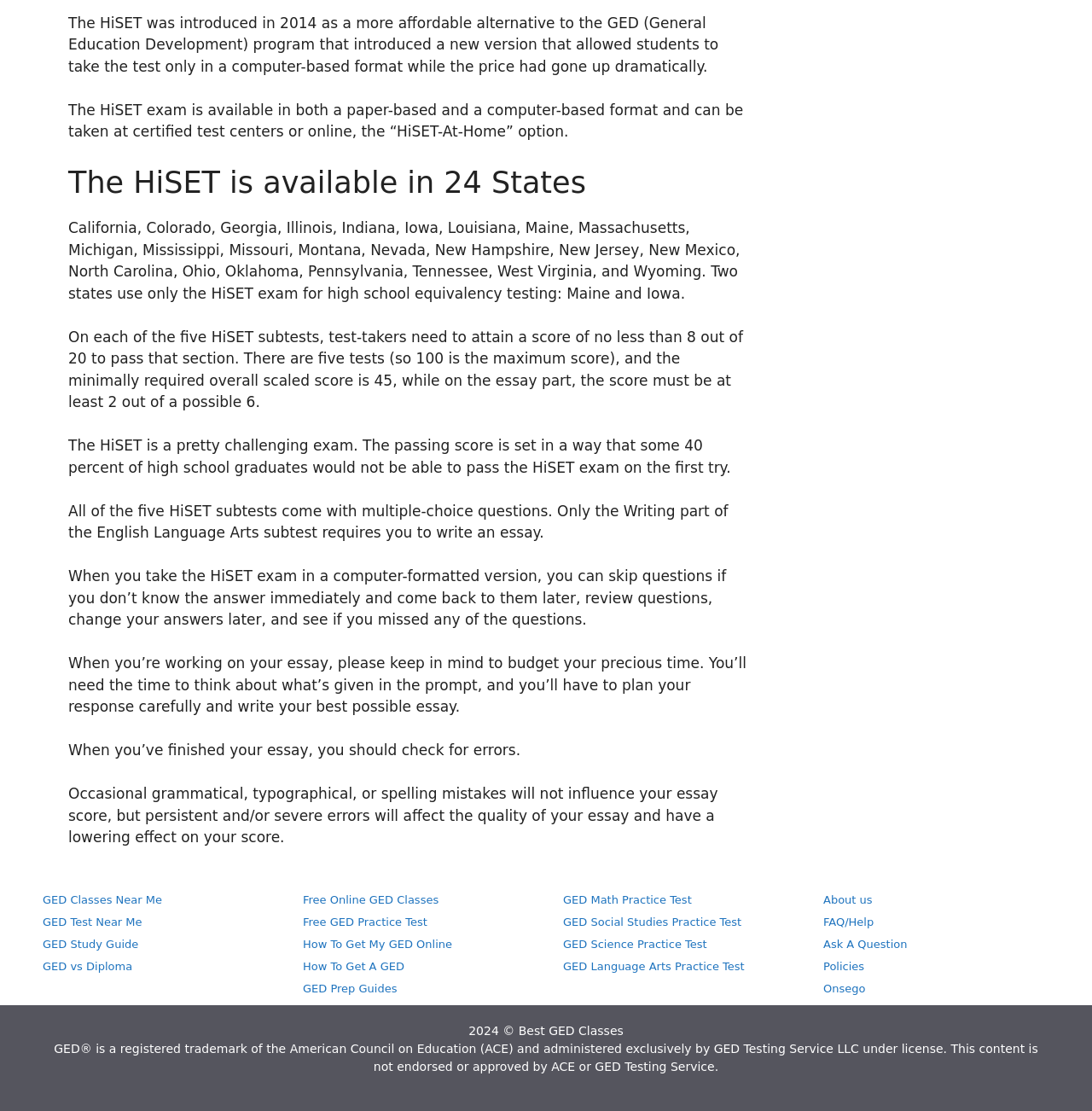Given the description of a UI element: "GED Math Practice Test", identify the bounding box coordinates of the matching element in the webpage screenshot.

[0.516, 0.804, 0.633, 0.815]